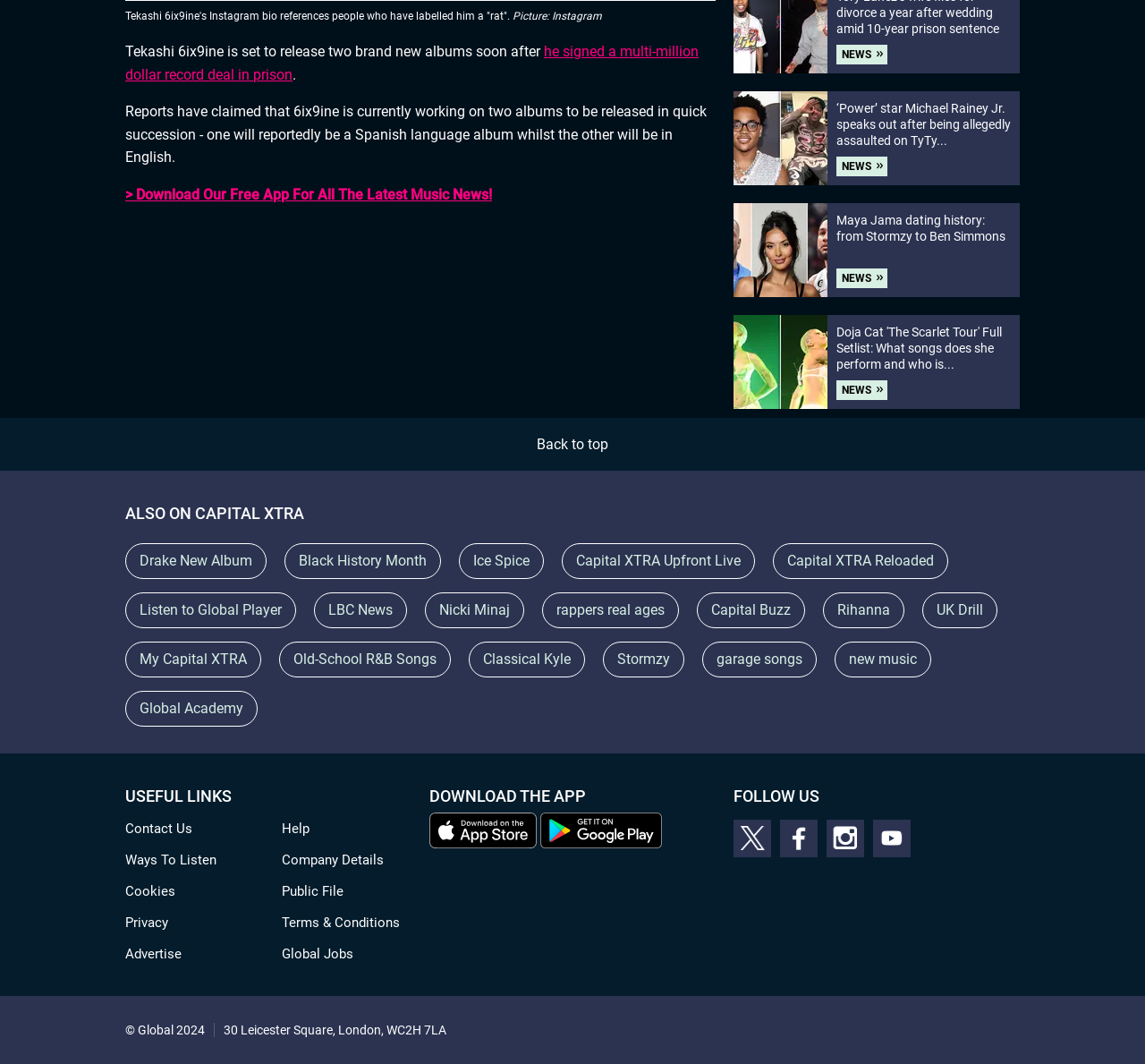Extract the bounding box coordinates of the UI element described by: "LBC News". The coordinates should include four float numbers ranging from 0 to 1, e.g., [left, top, right, bottom].

[0.274, 0.577, 0.355, 0.611]